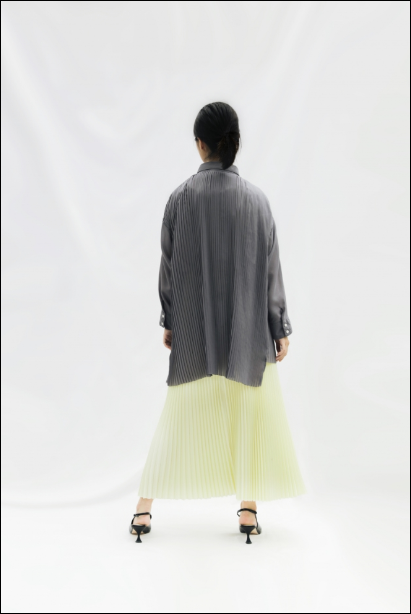Generate an elaborate description of what you see in the image.

A stylish figure stands with their back to the viewer, showcasing a contemporary outfit that artfully blends elegance and comfort. The individual is wearing a long, flowing gray top with subtle vertical pleats, draping gracefully over the shoulders. Below, a vibrant, pleated yellow skirt adds a pop of color, enriching the overall aesthetic with a sense of movement and lightness. The ensemble is complemented by chic strappy black heels, merging sophistication with a modern twist. Against a soft, understated white background, the look radiates a serene and fashionable vibe, perfect for a contemporary fashion collection featured in 2024.